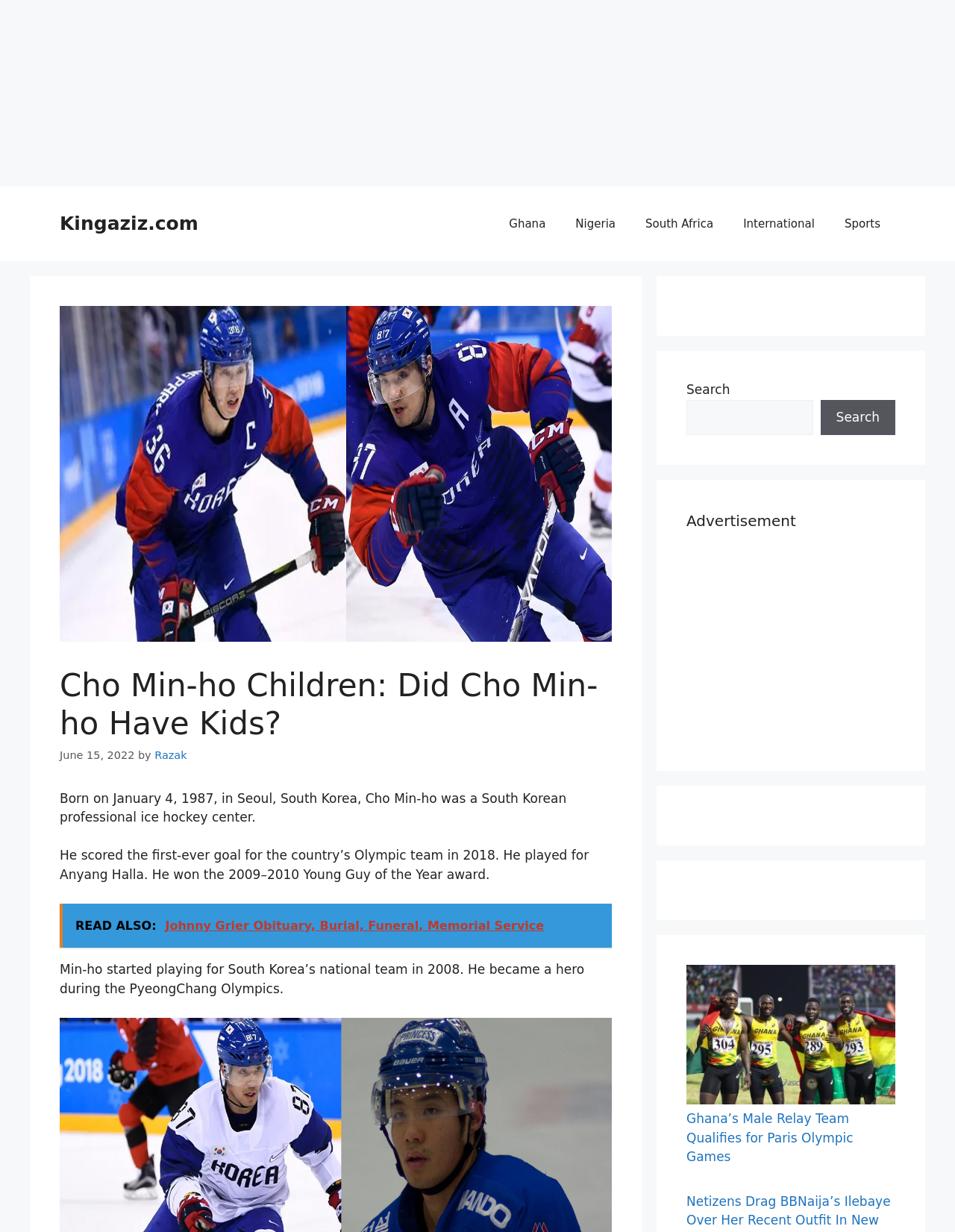Please determine the bounding box coordinates of the section I need to click to accomplish this instruction: "Visit the International page".

[0.763, 0.164, 0.869, 0.2]